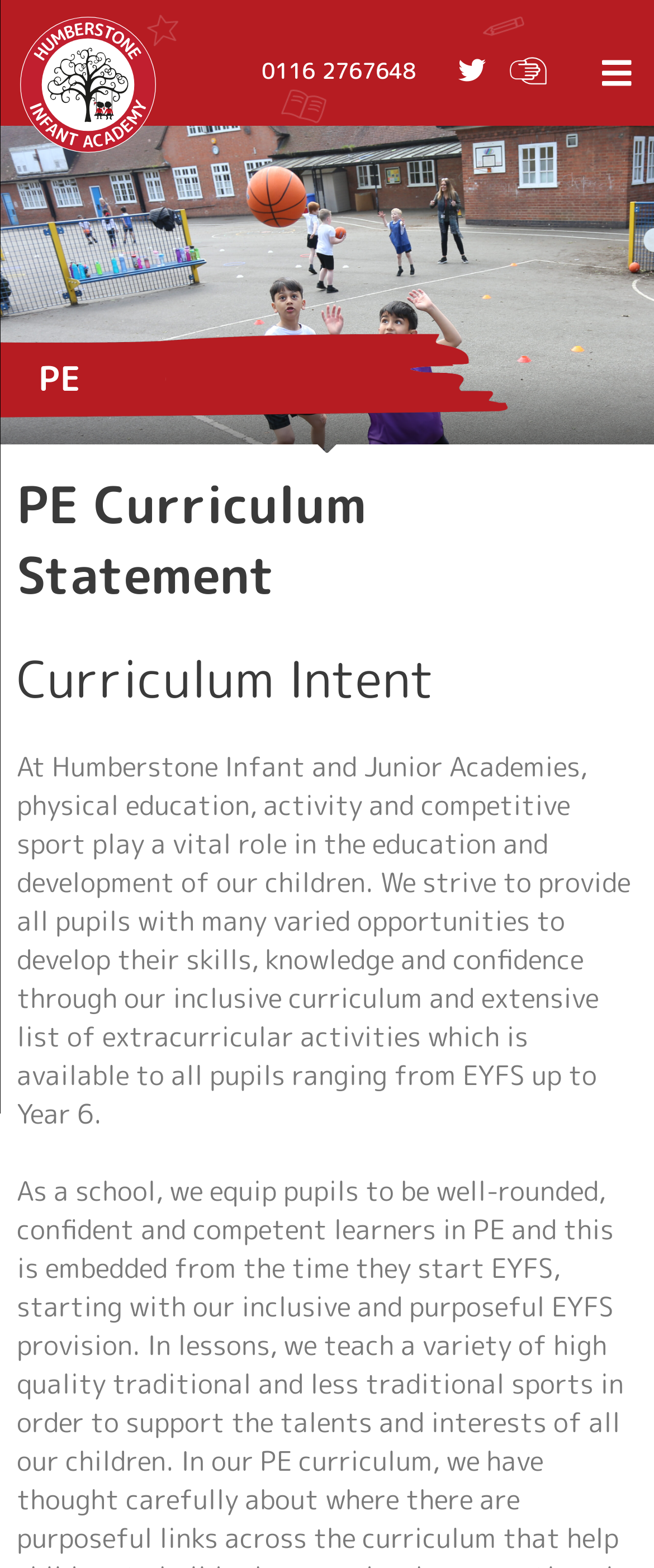Please provide a detailed answer to the question below by examining the image:
What is the role of physical education in the academy?

I found this information by reading the StaticText element on the webpage, which states that 'physical education, activity and competitive sport play a vital role in the education and development of our children'.